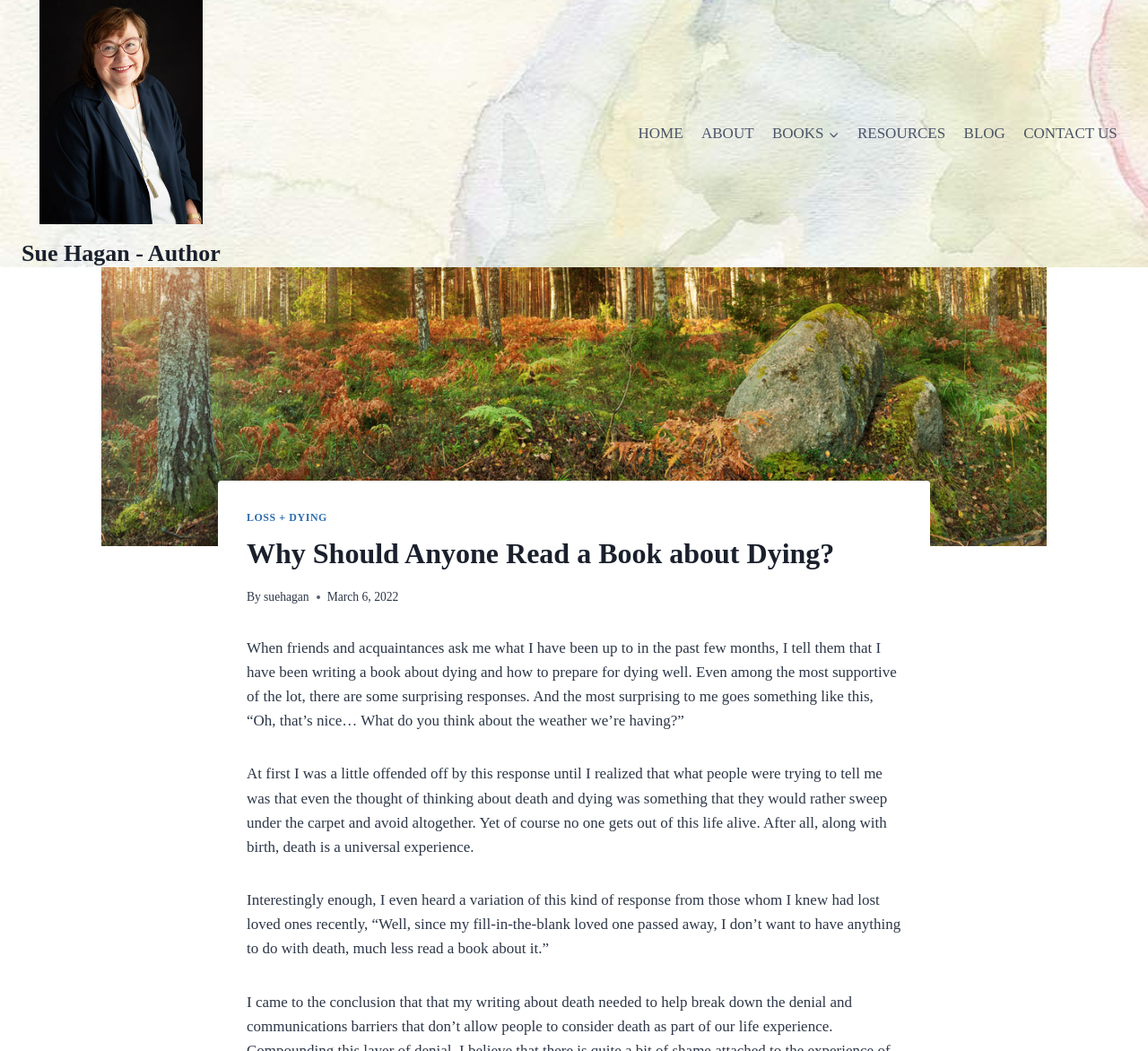Identify the coordinates of the bounding box for the element that must be clicked to accomplish the instruction: "view books".

[0.665, 0.107, 0.739, 0.147]